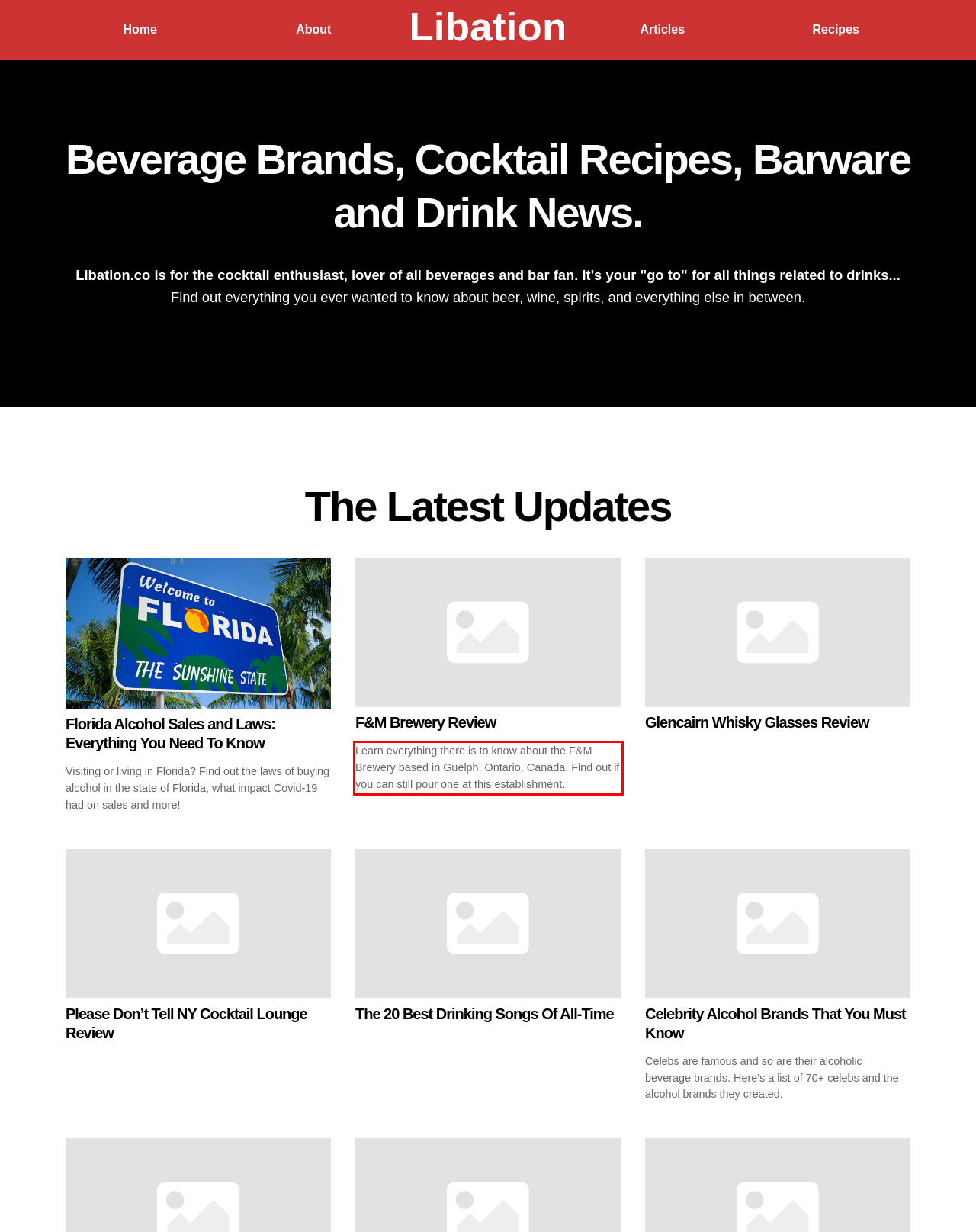Given the screenshot of a webpage, identify the red rectangle bounding box and recognize the text content inside it, generating the extracted text.

Learn everything there is to know about the F&M Brewery based in Guelph, Ontario, Canada. Find out if you can still pour one at this establishment.